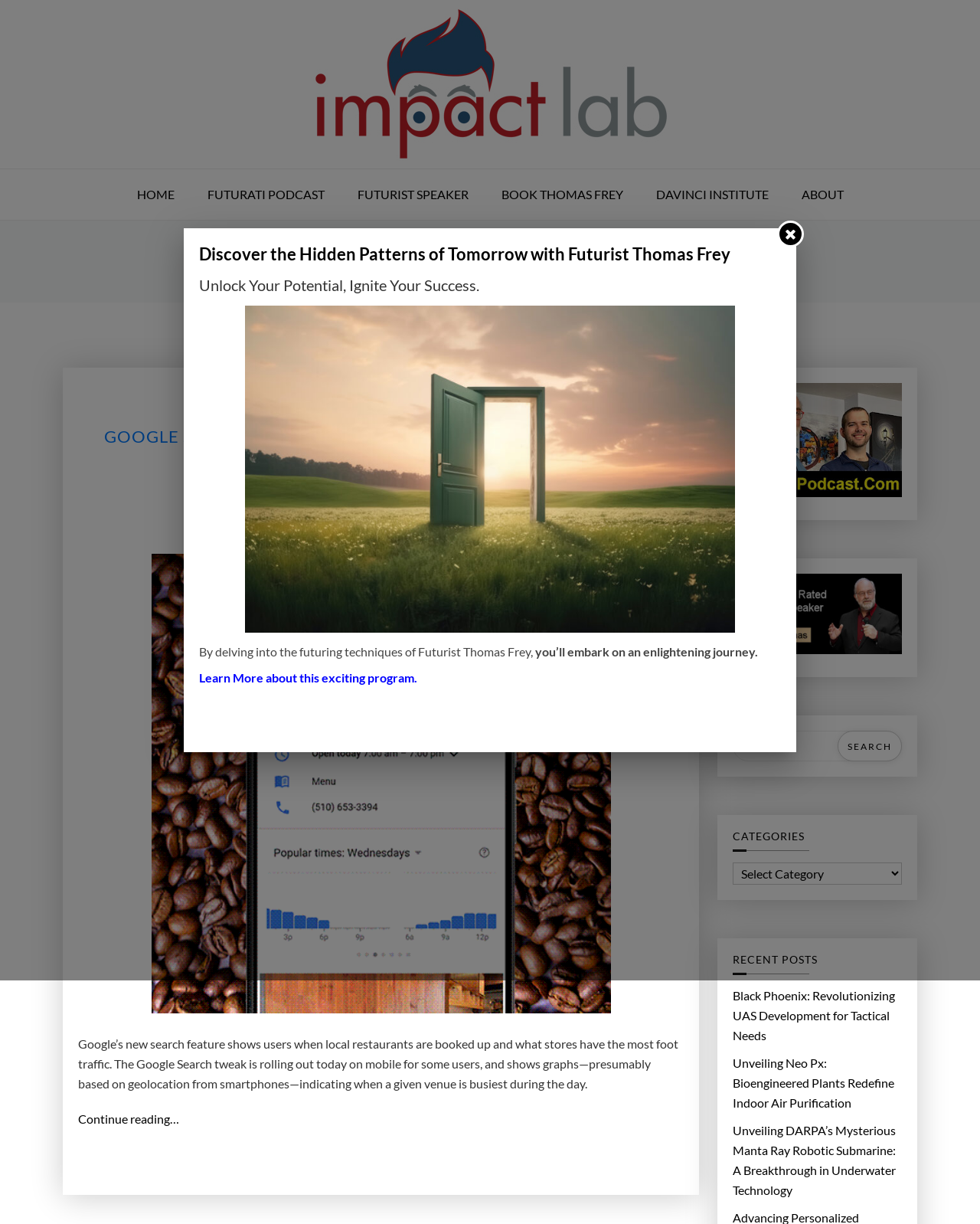What is the purpose of the search box?
Using the visual information, reply with a single word or short phrase.

To search the website